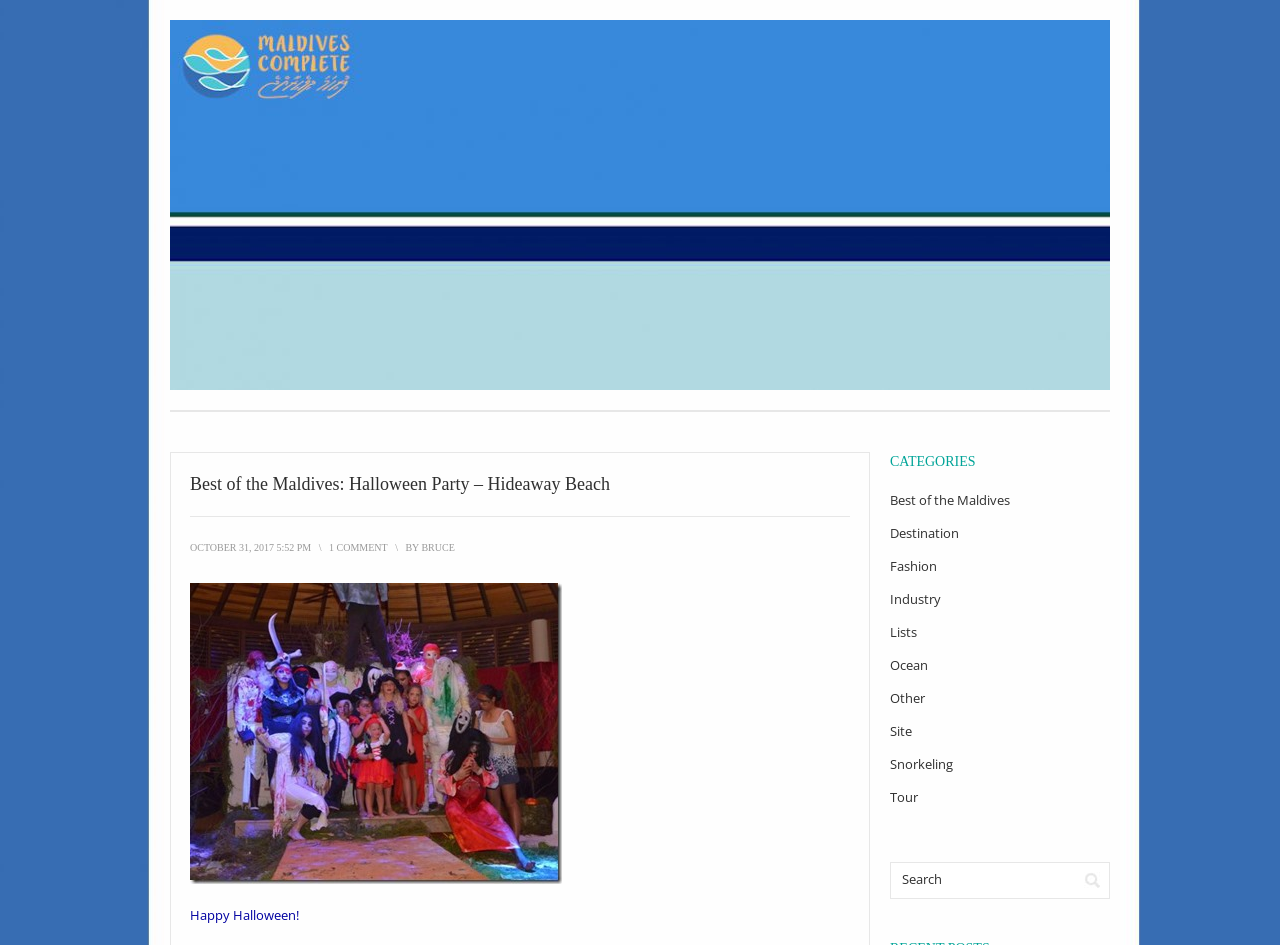What can be done in the search box?
Answer with a single word or short phrase according to what you see in the image.

Search